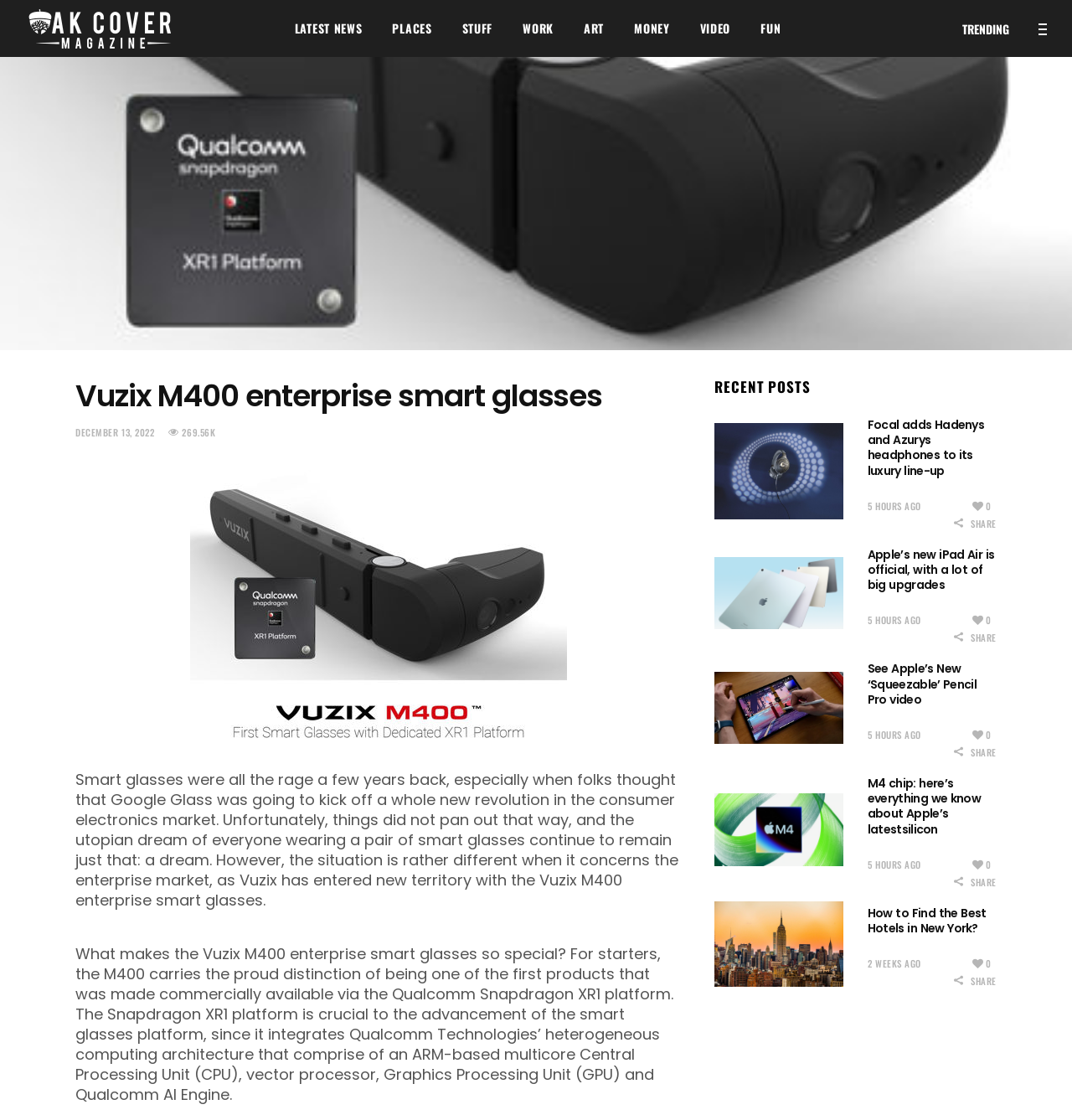Please examine the image and answer the question with a detailed explanation:
What is the category of the article?

The category of the article can be inferred as TECH because the article is about smart glasses and their features, which is a technology-related topic.